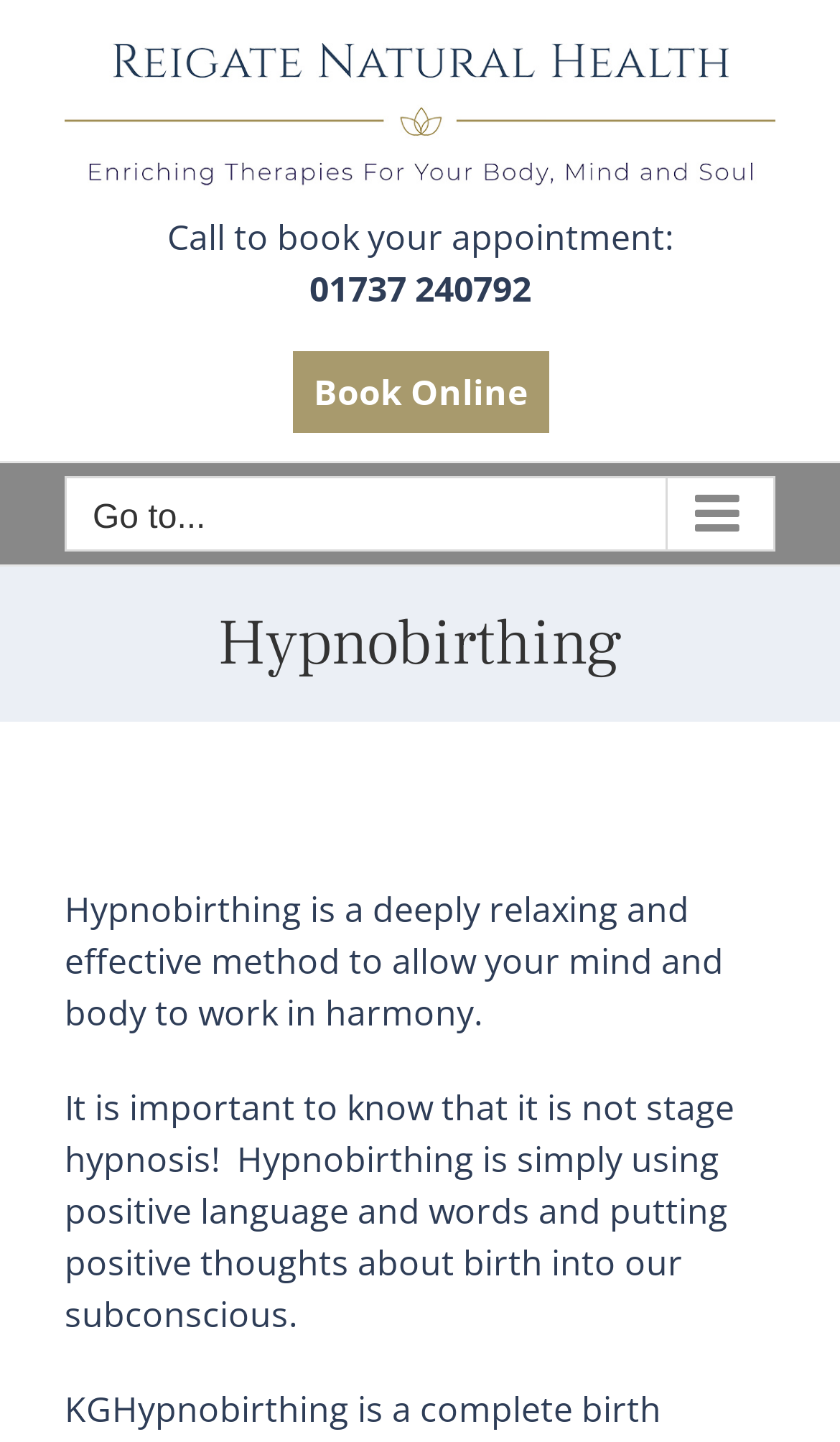Provide a brief response to the question using a single word or phrase: 
What is the alternative way to book an appointment?

Book Online